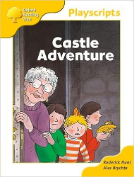Using the image as a reference, answer the following question in as much detail as possible:
What is the label below the title?

The label 'Playscripts' is displayed below the title 'Castle Adventure', indicating its intended use in educational or theatrical contexts.